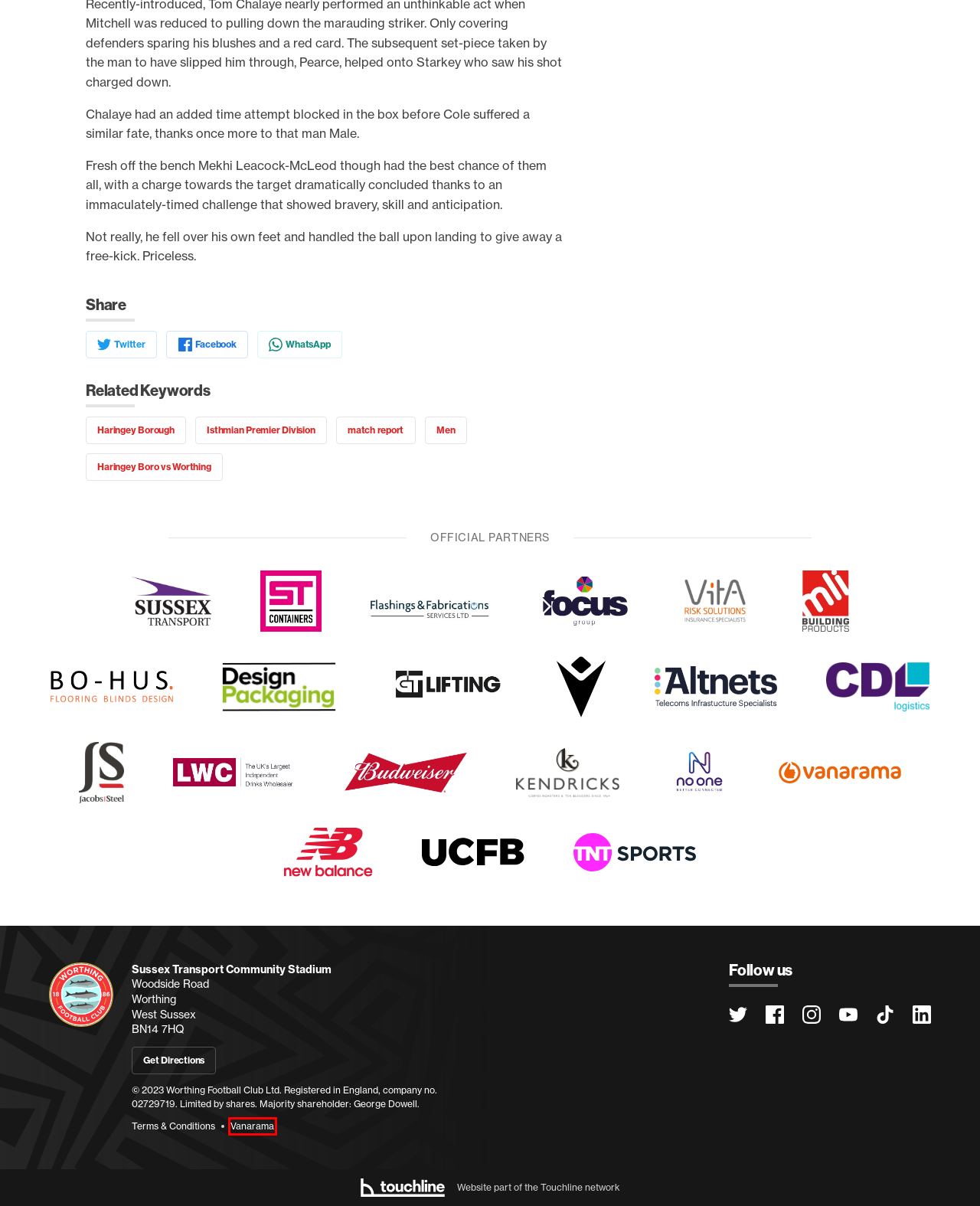Examine the screenshot of a webpage with a red bounding box around a UI element. Your task is to identify the webpage description that best corresponds to the new webpage after clicking the specified element. The given options are:
A. Terms & Conditions – Worthing FC
B. Isthmian Premier Division – Worthing FC
C. Tickets – Worthing FC
D. Club – Worthing FC
E. Vanarama – Worthing FC
F. Report: End Of An Era – Worthing FC
G. Haringey Borough – Worthing FC
H. match report – Worthing FC

E